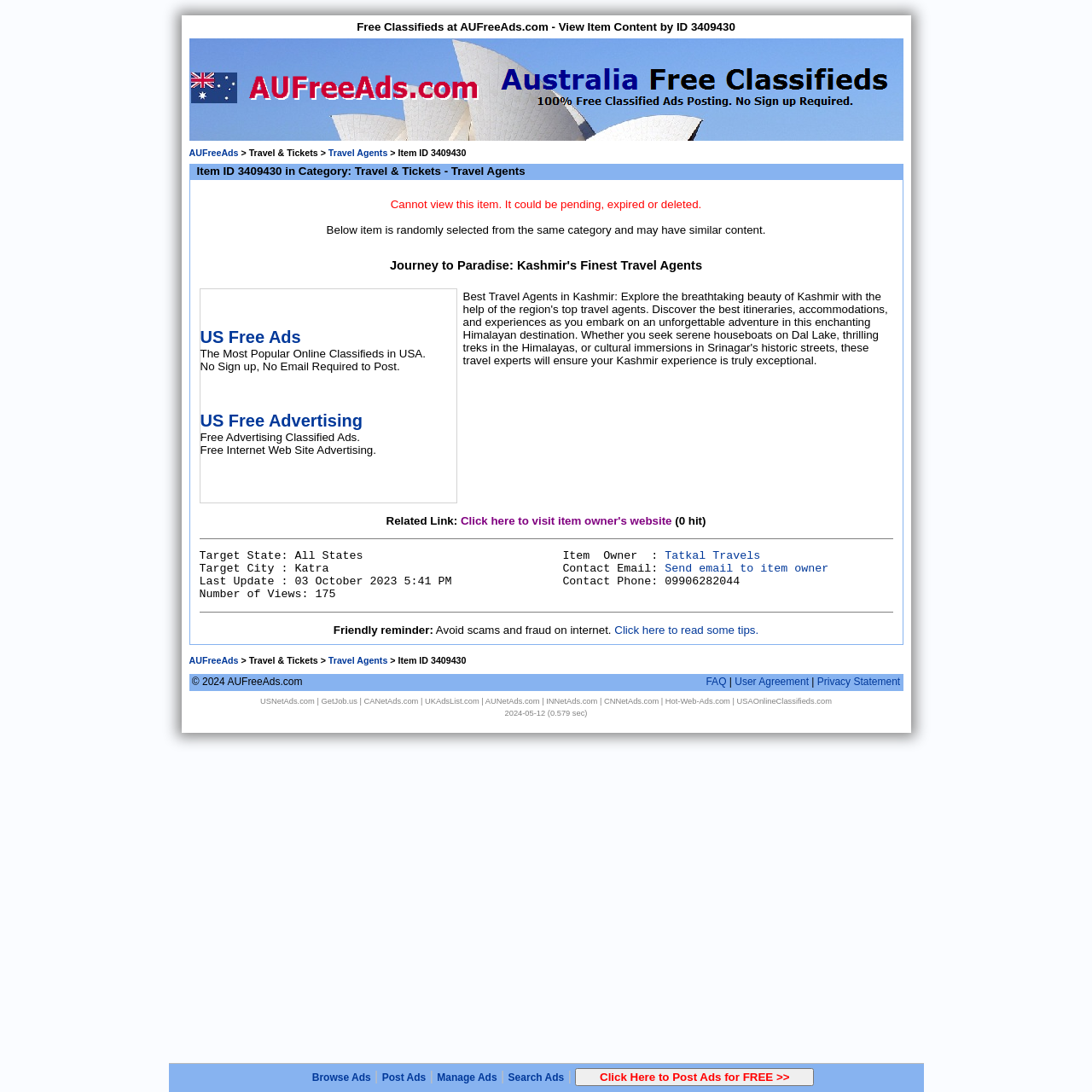Identify the bounding box coordinates of the clickable region required to complete the instruction: "Browse Ads". The coordinates should be given as four float numbers within the range of 0 and 1, i.e., [left, top, right, bottom].

[0.286, 0.981, 0.34, 0.992]